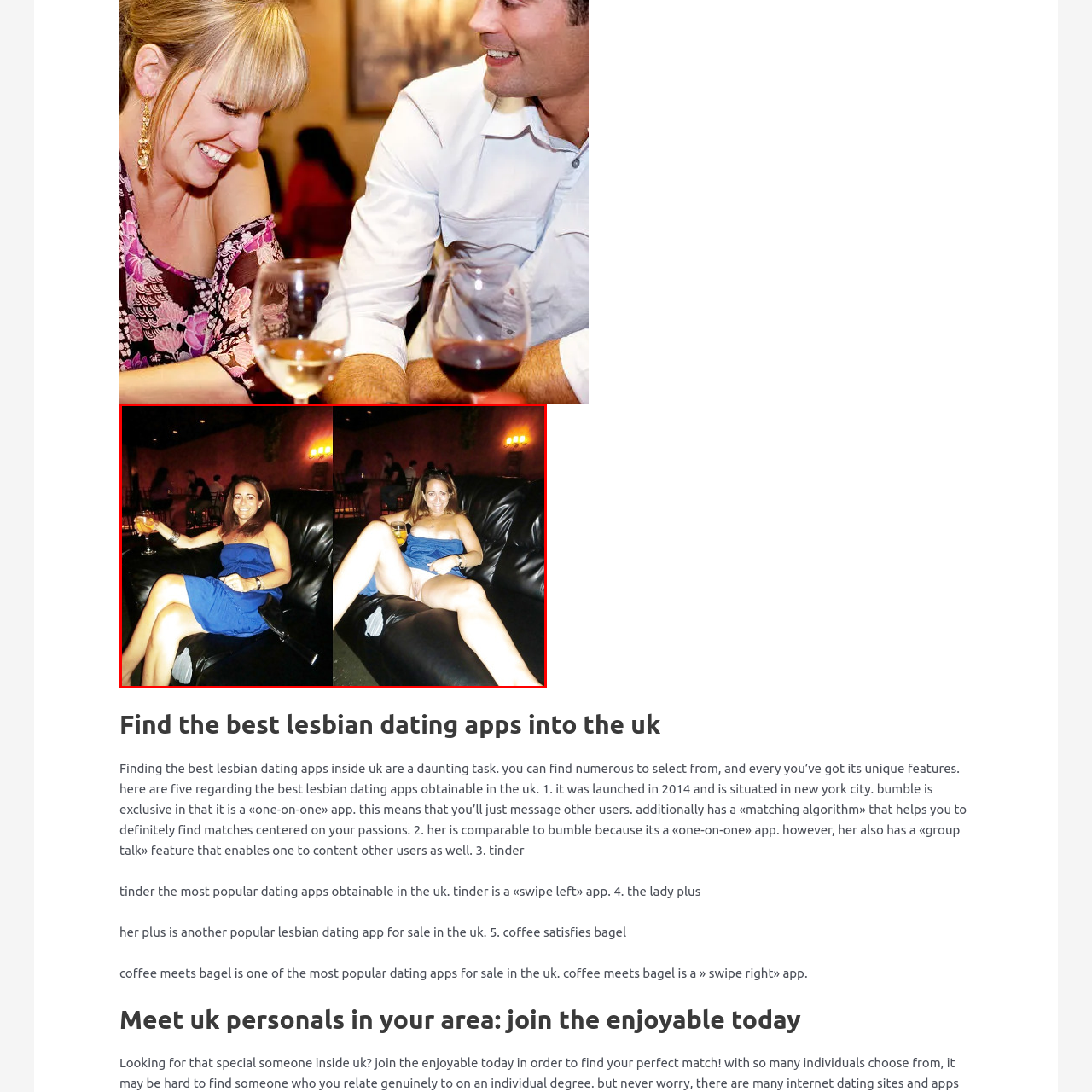What is the color of the couch?
Direct your attention to the image encased in the red bounding box and answer the question thoroughly, relying on the visual data provided.

The image features a woman sitting on a couch, and the couch is described as being black leather, which suggests that the color of the couch is black.